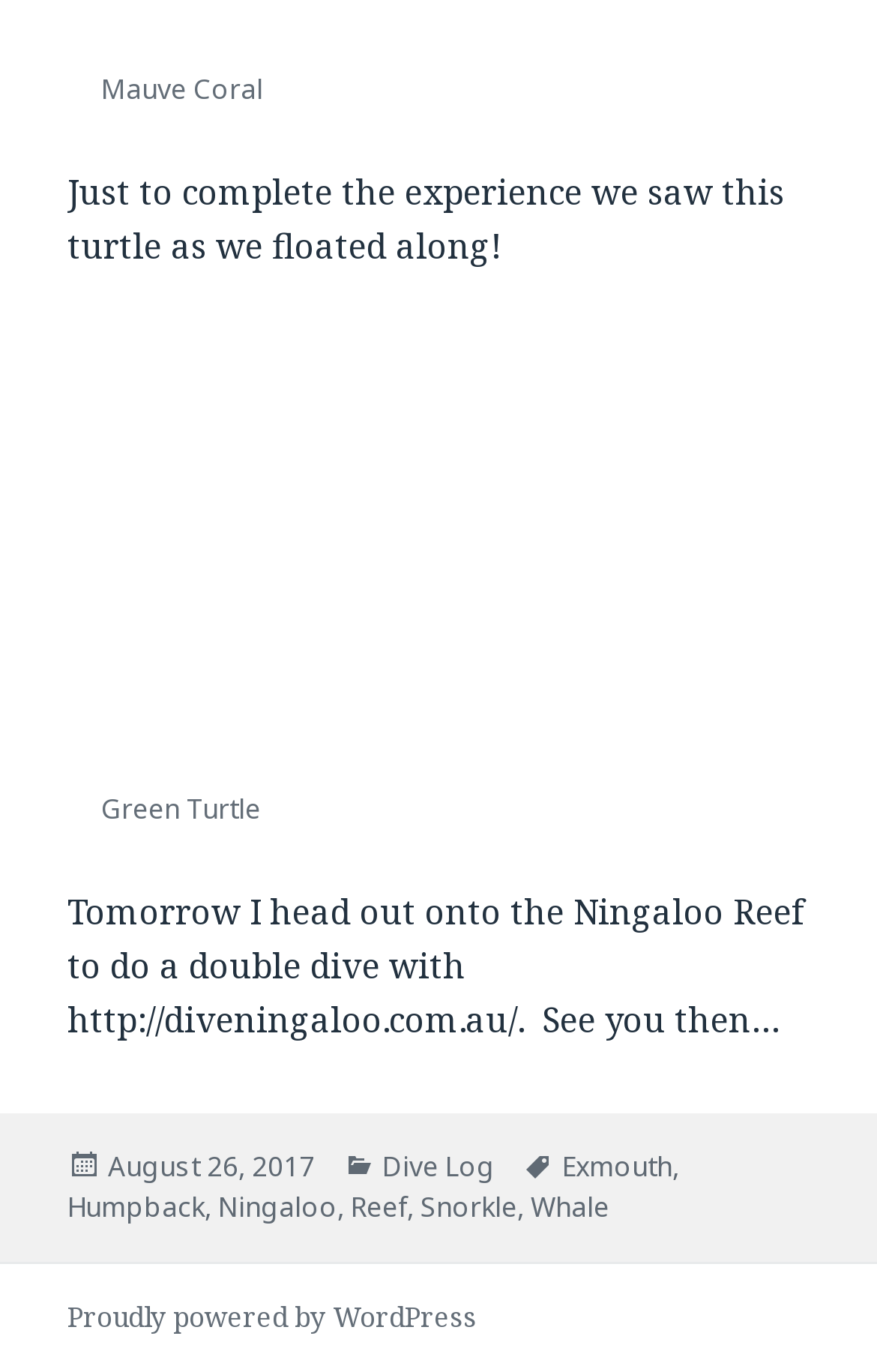Determine the bounding box of the UI component based on this description: "parent_node: Green Turtle". The bounding box coordinates should be four float values between 0 and 1, i.e., [left, top, right, bottom].

[0.115, 0.237, 0.885, 0.565]